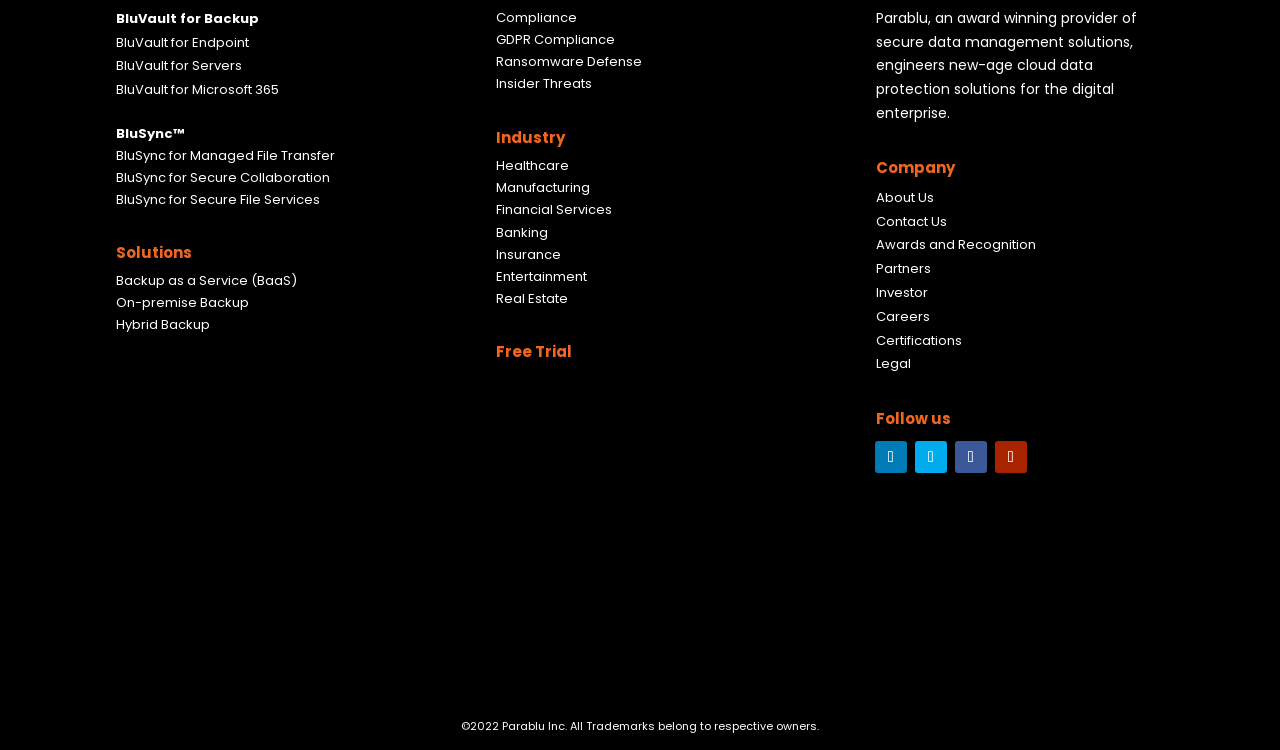How many industries are listed?
Identify the answer in the screenshot and reply with a single word or phrase.

9